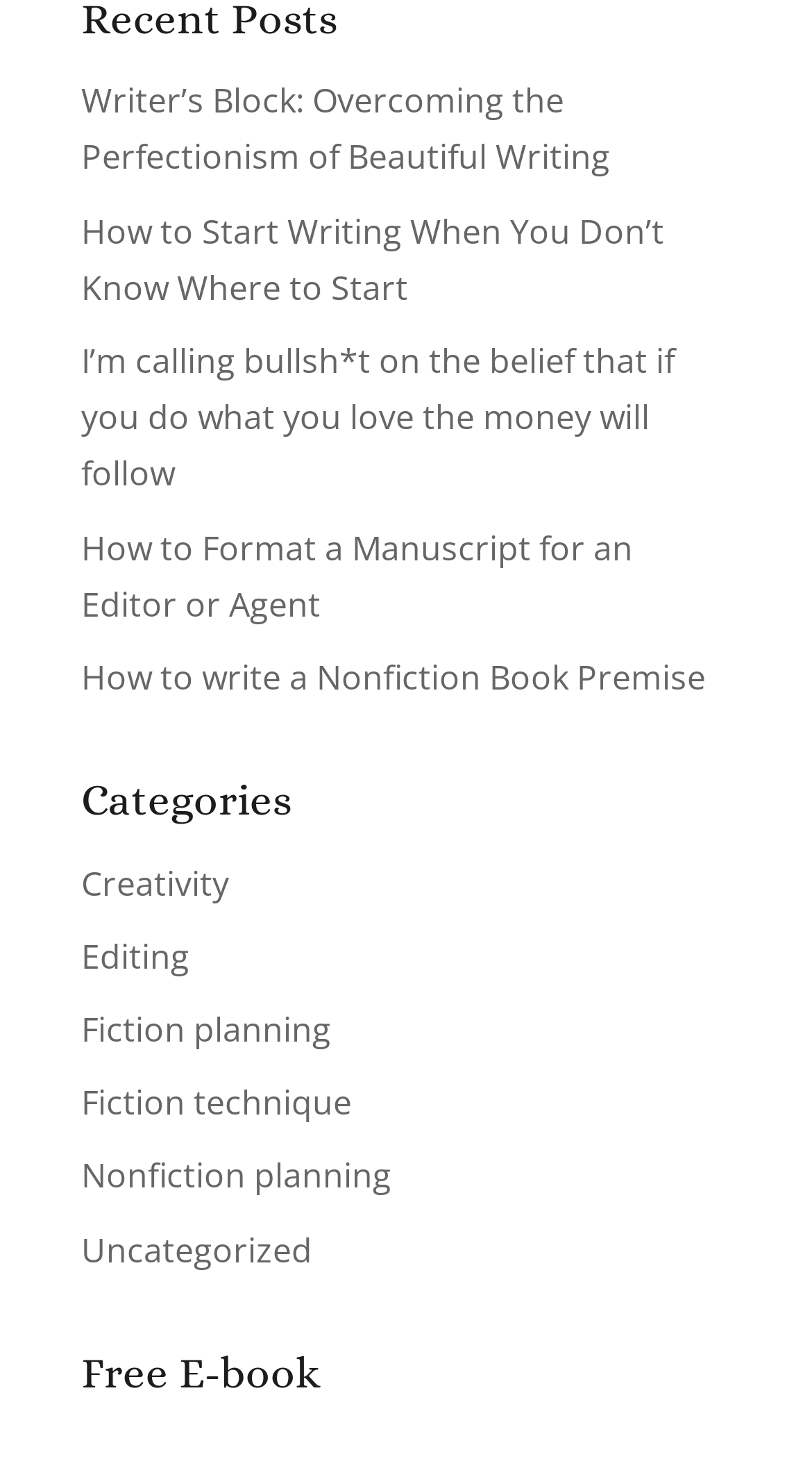How many categories are listed?
Your answer should be a single word or phrase derived from the screenshot.

7